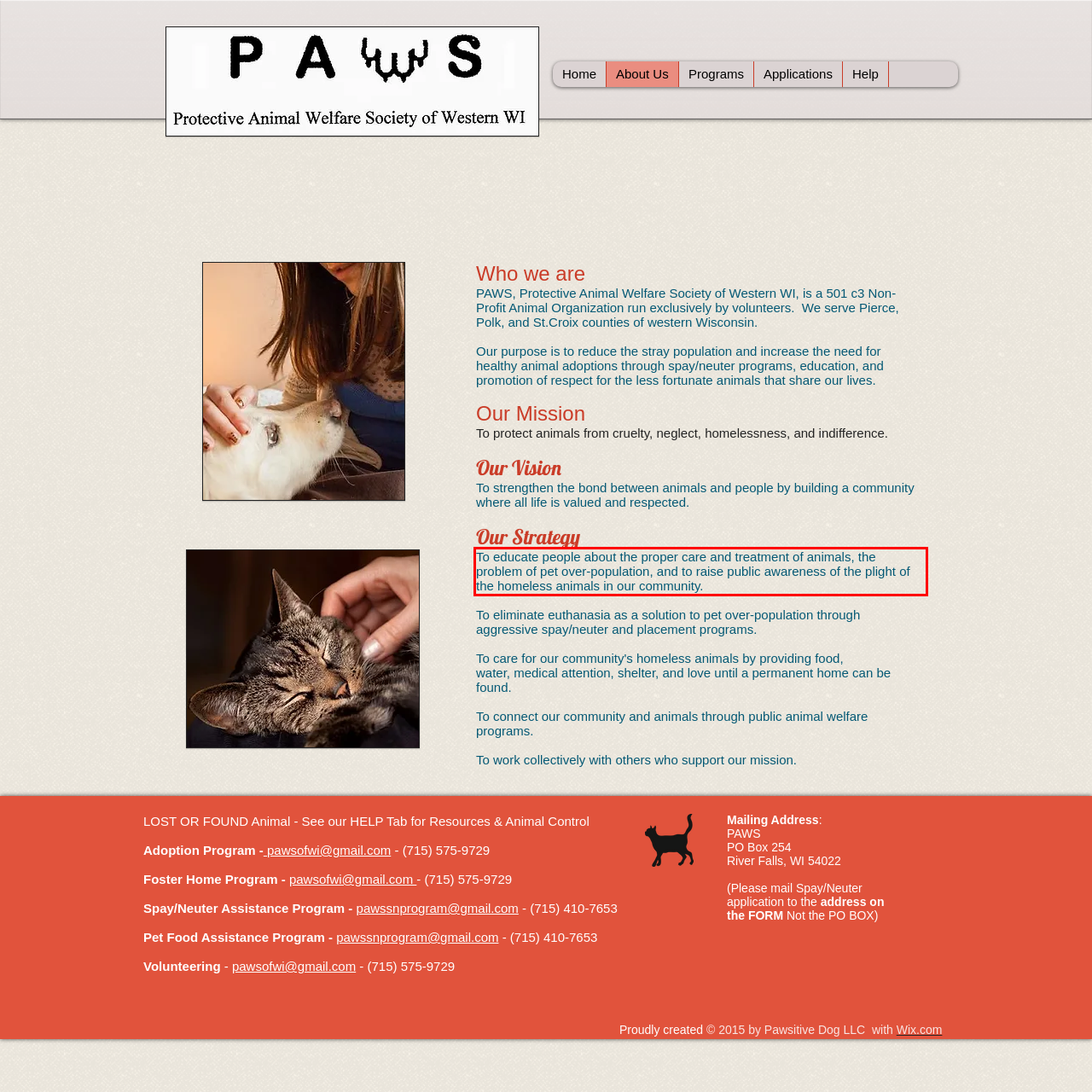Please identify and extract the text from the UI element that is surrounded by a red bounding box in the provided webpage screenshot.

To educate people about the proper care and treatment of animals, the problem of pet over-population, and to raise public awareness of the plight of the homeless animals in our community.